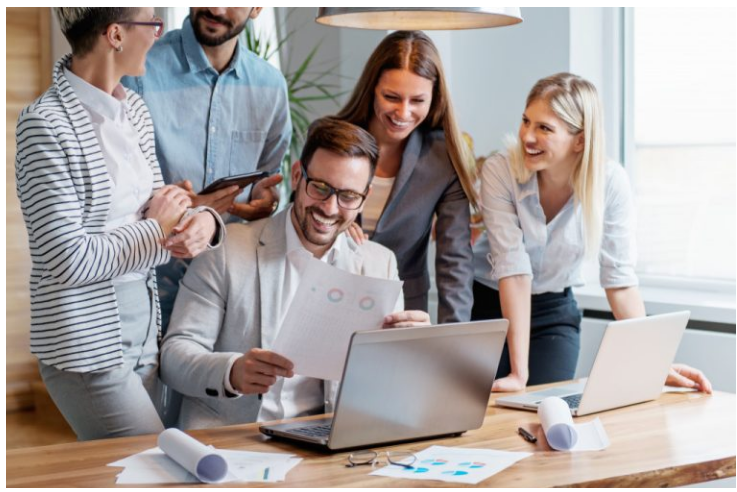Provide an in-depth description of all elements within the image.

This image captures a dynamic group of professionals engaged in a collaborative work session, emphasizing the importance of teamwork in the modern business landscape. At the center, a man dressed in a light gray suit is smiling as he examines a document filled with colorful charts and graphs, suggesting a discussion centered around data analysis or project progress. He is seated at a conference table, with two laptops open in front of him, indicating a focus on technology-driven solutions.

Surrounding him are four colleagues of diverse backgrounds, appearing enthusiastic and attentive. One woman stands beside him, leaning in with an animated expression, while another man in a blue shirt laughs, possibly commenting on the material being reviewed. Two additional women are positioned nearby, with one examining a tablet, showcasing modern communication and collaboration tools. This lively interaction reflects a culture of flexibility and adaptability that is crucial for success in today’s evolving market.

The background features large windows allowing natural light to illuminate the room, reinforcing a vibrant work environment. The overall scene illustrates the benefits of fostering a flexible organizational culture to enhance innovation and maintain competitiveness.